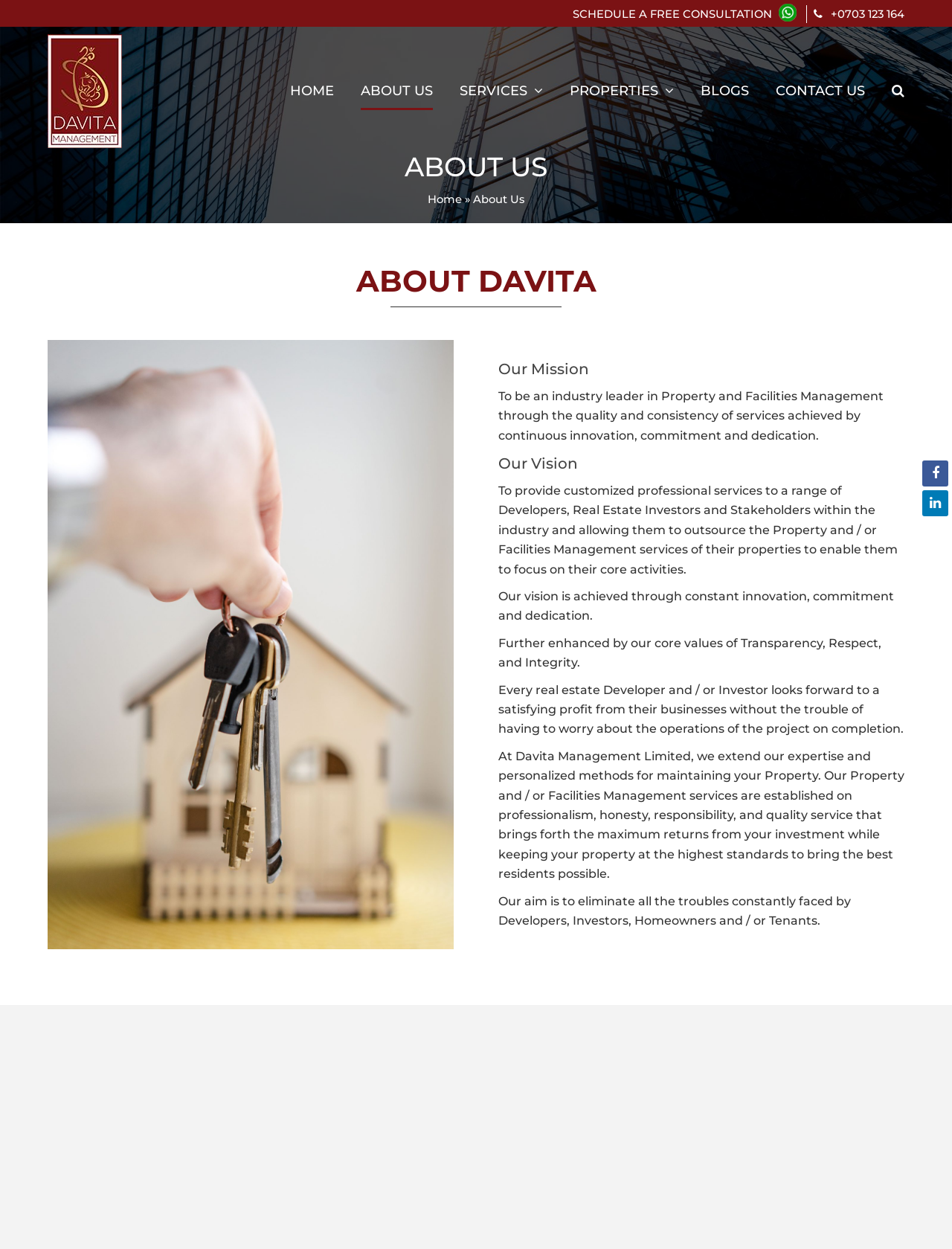What is the phone number?
Based on the visual, give a brief answer using one word or a short phrase.

+0703 123 164